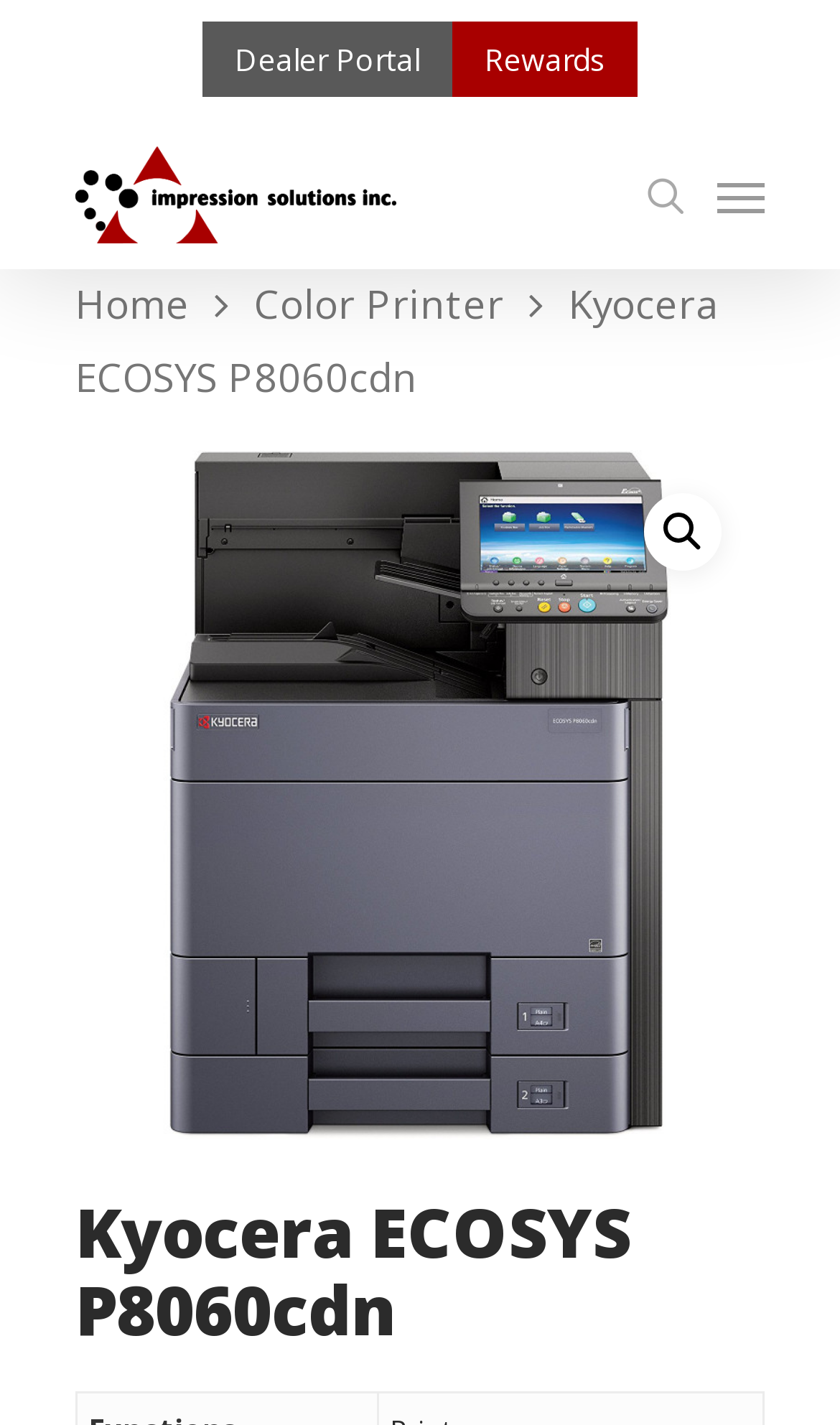Can you pinpoint the bounding box coordinates for the clickable element required for this instruction: "Contact us"? The coordinates should be four float numbers between 0 and 1, i.e., [left, top, right, bottom].

None